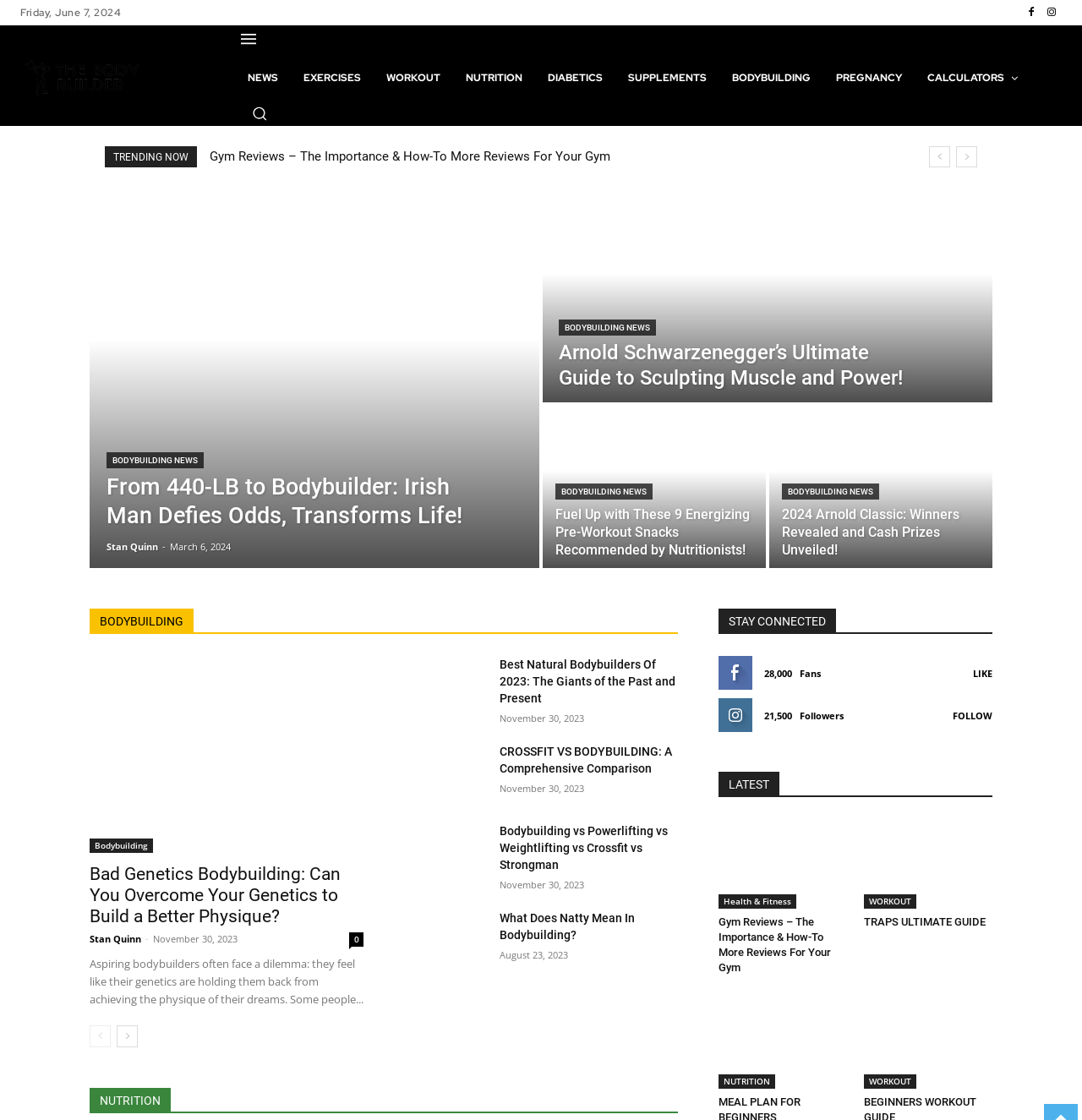Identify and provide the bounding box for the element described by: "Bodybuilding News".

[0.098, 0.404, 0.188, 0.418]